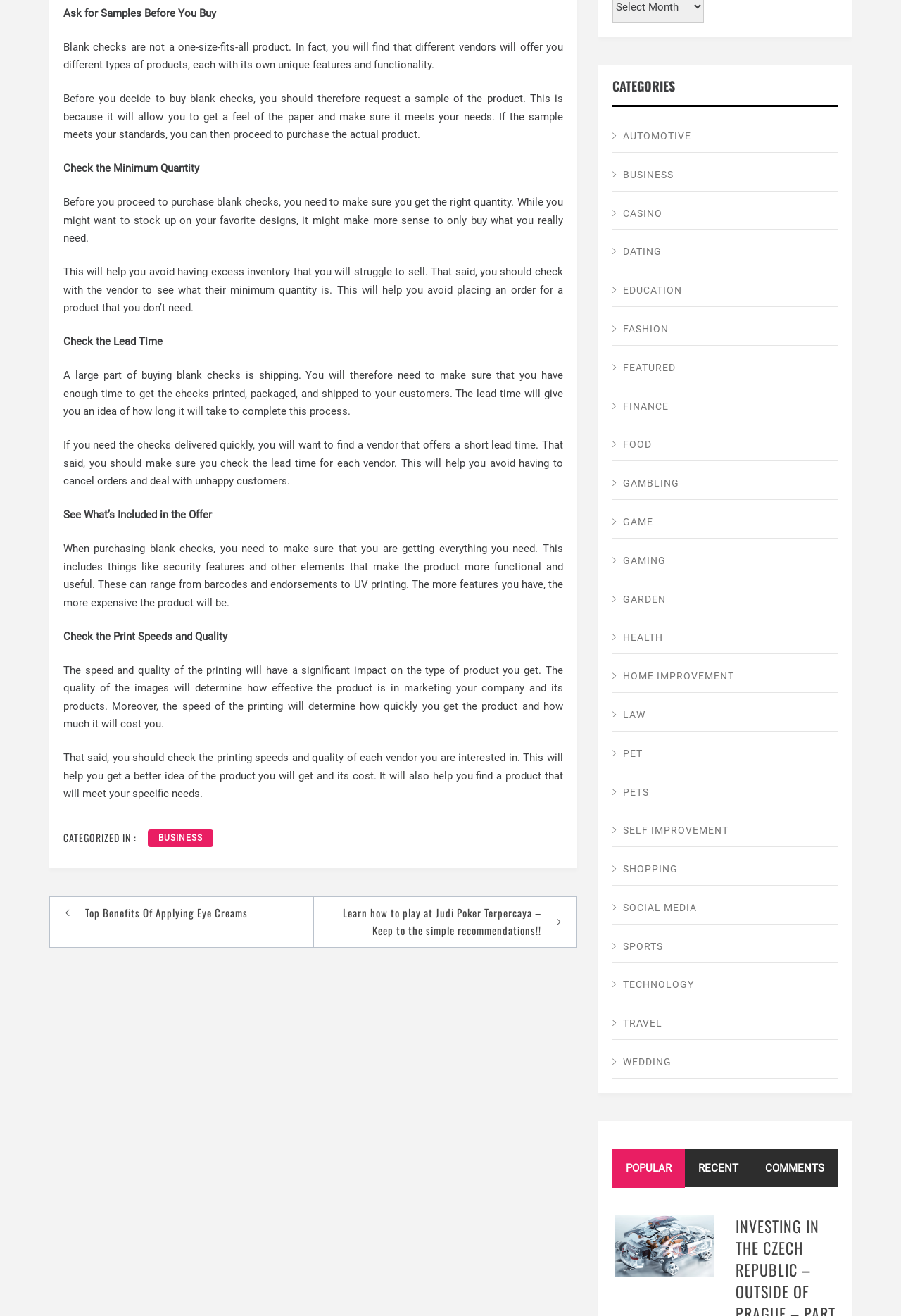What determines the cost of the product?
Based on the image, answer the question with as much detail as possible.

According to the webpage, the printing speeds and quality of the product will determine how effective the product is in marketing your company and its products, and will also affect the cost of the product.